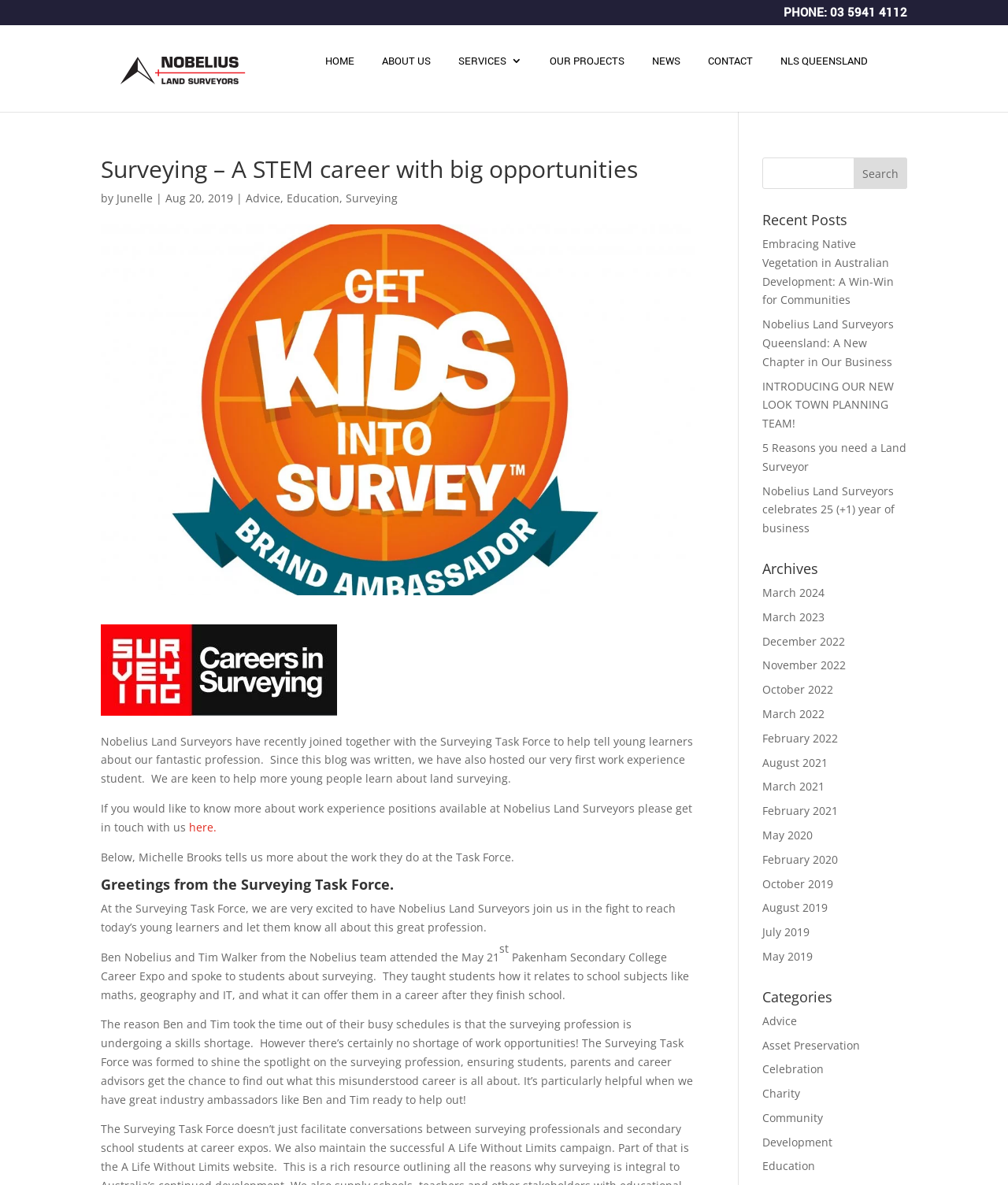Please identify the bounding box coordinates of the element I need to click to follow this instruction: "Contact Nobelius Land Surveyors".

[0.702, 0.047, 0.747, 0.073]